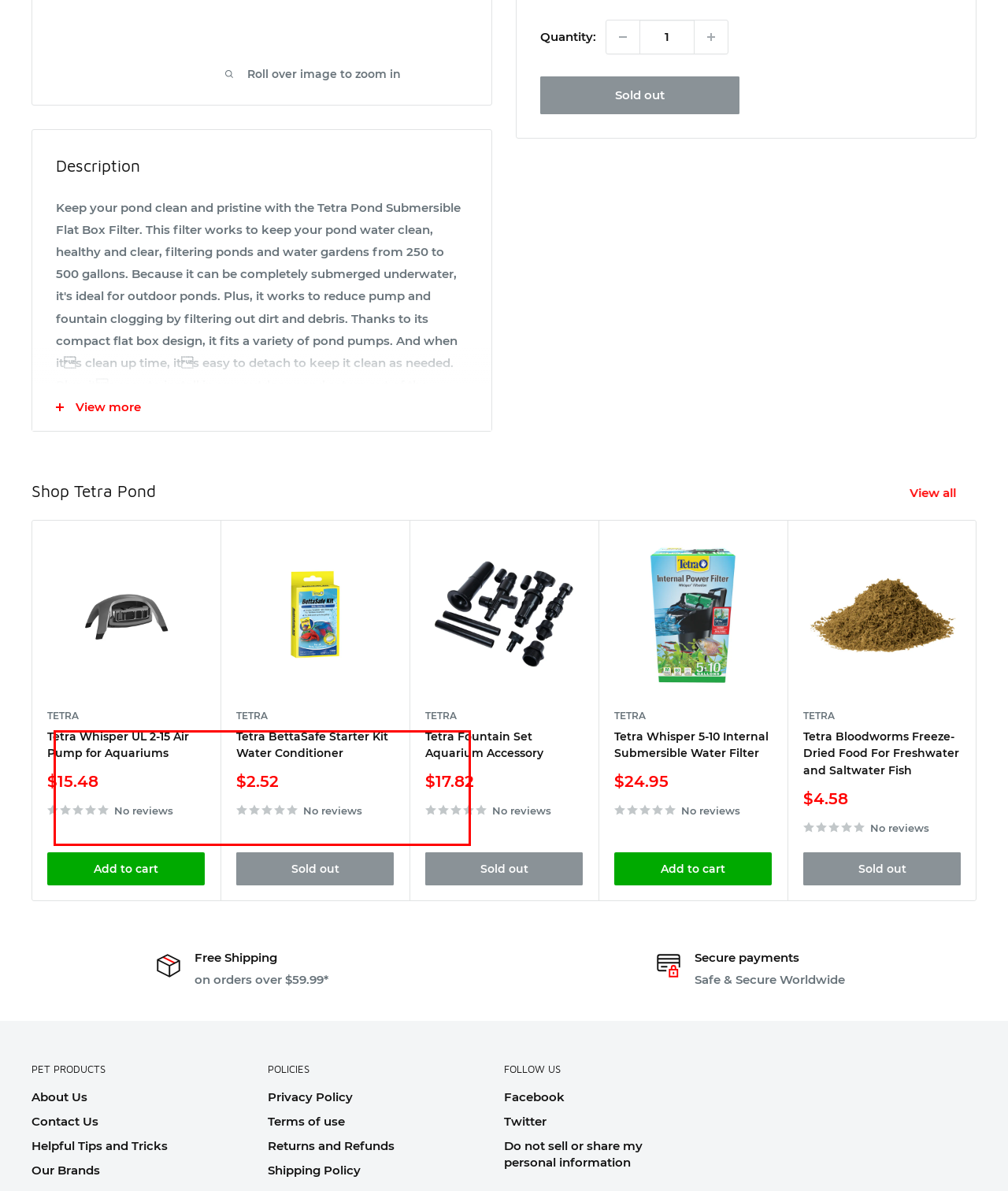Identify the red bounding box in the webpage screenshot and perform OCR to generate the text content enclosed.

Tetra aquarium products are dedicated to helping seasoned hobbyists and beginners alike to enjoy a successful, life-long aquatic experience. Our complete line of Tetra nutrition, water care, filtration and aquarium products help make fishkeeping accessible to all hobbyists so they can benefit from its rewards.